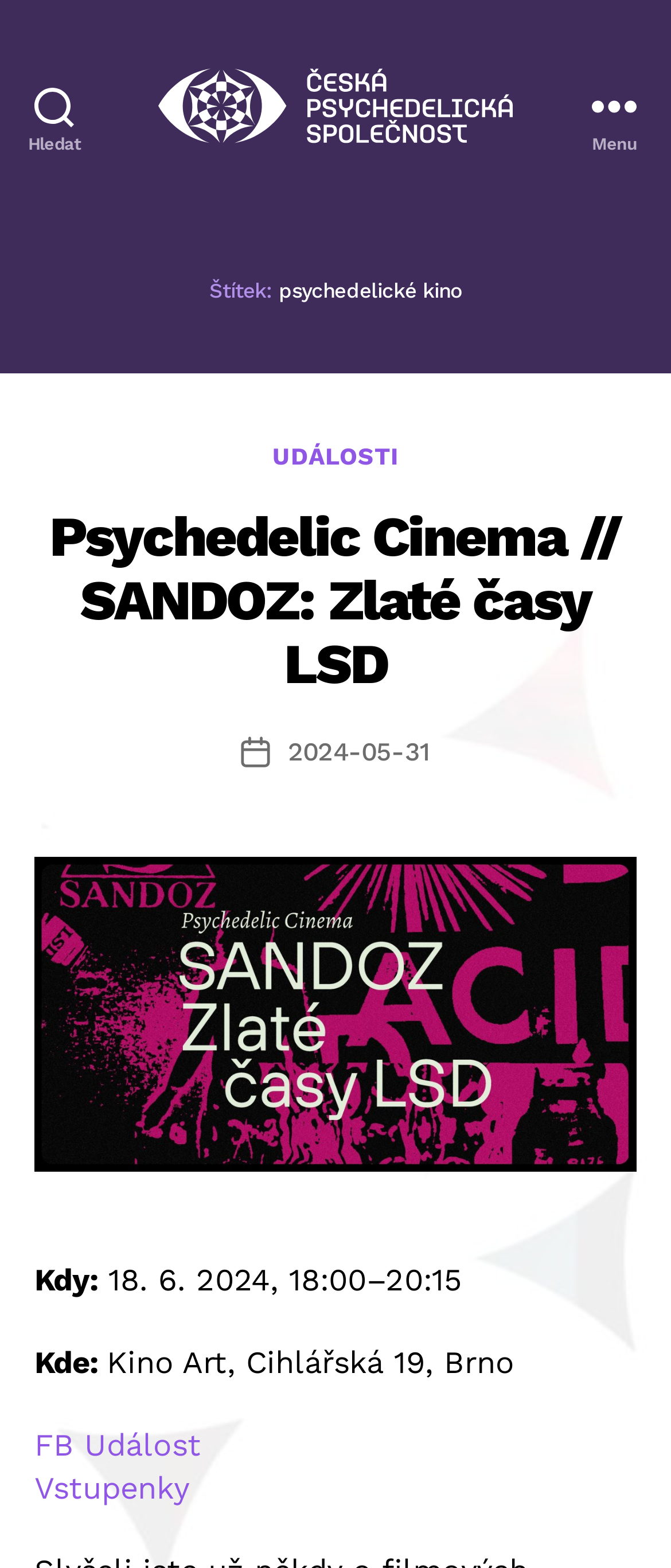Determine the coordinates of the bounding box that should be clicked to complete the instruction: "Search for something". The coordinates should be represented by four float numbers between 0 and 1: [left, top, right, bottom].

[0.0, 0.0, 0.162, 0.135]